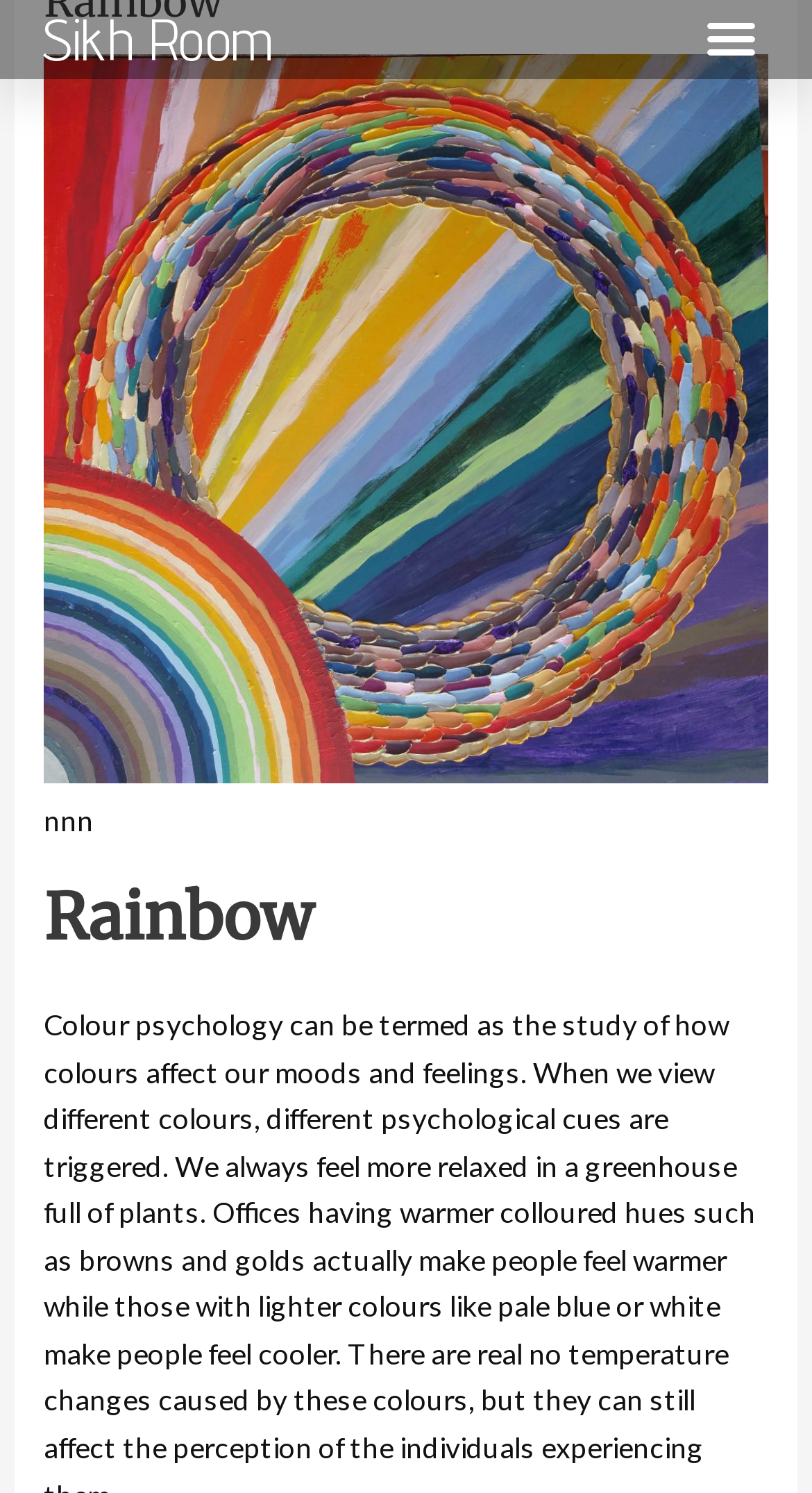Describe every aspect of the webpage comprehensively.

The webpage is titled "Rainbow – Sikh Room" and has a prominent heading "Sikh Room" located near the top left corner of the page. Below this heading is a link with the same text "Sikh Room". 

On the top right corner, there is a button labeled "Menu Toggle" which is not expanded. When clicked, it reveals a figure with a figcaption containing the text "nnn". Above the figcaption is a heading "Rainbow". The figure and its associated elements occupy a significant portion of the page, spanning from the top to the middle section.